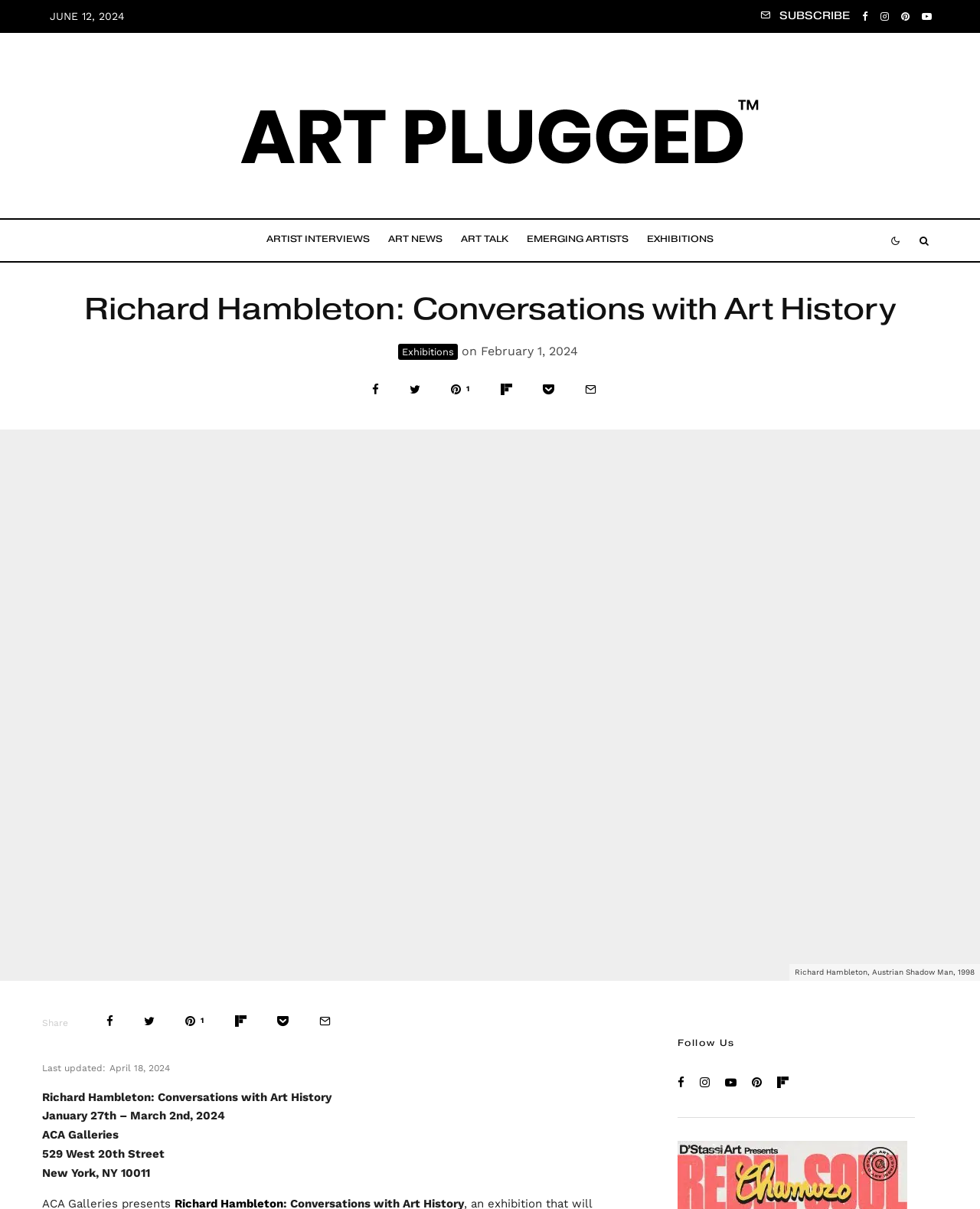What is the date of the exhibition?
Your answer should be a single word or phrase derived from the screenshot.

January 27th – March 2nd, 2024